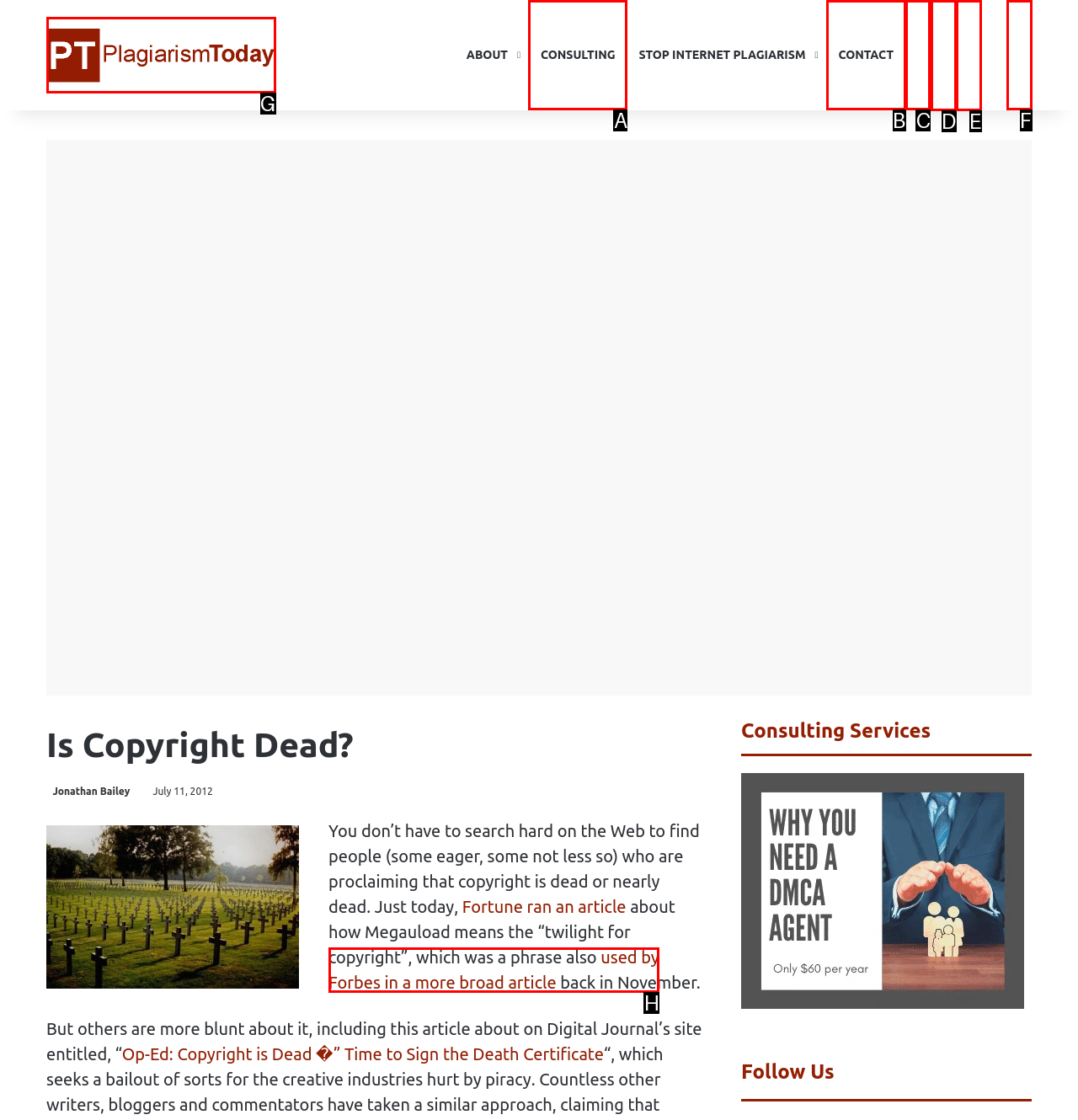Select the appropriate HTML element to click on to finish the task: Follow Plagiarism Today on Facebook.
Answer with the letter corresponding to the selected option.

C